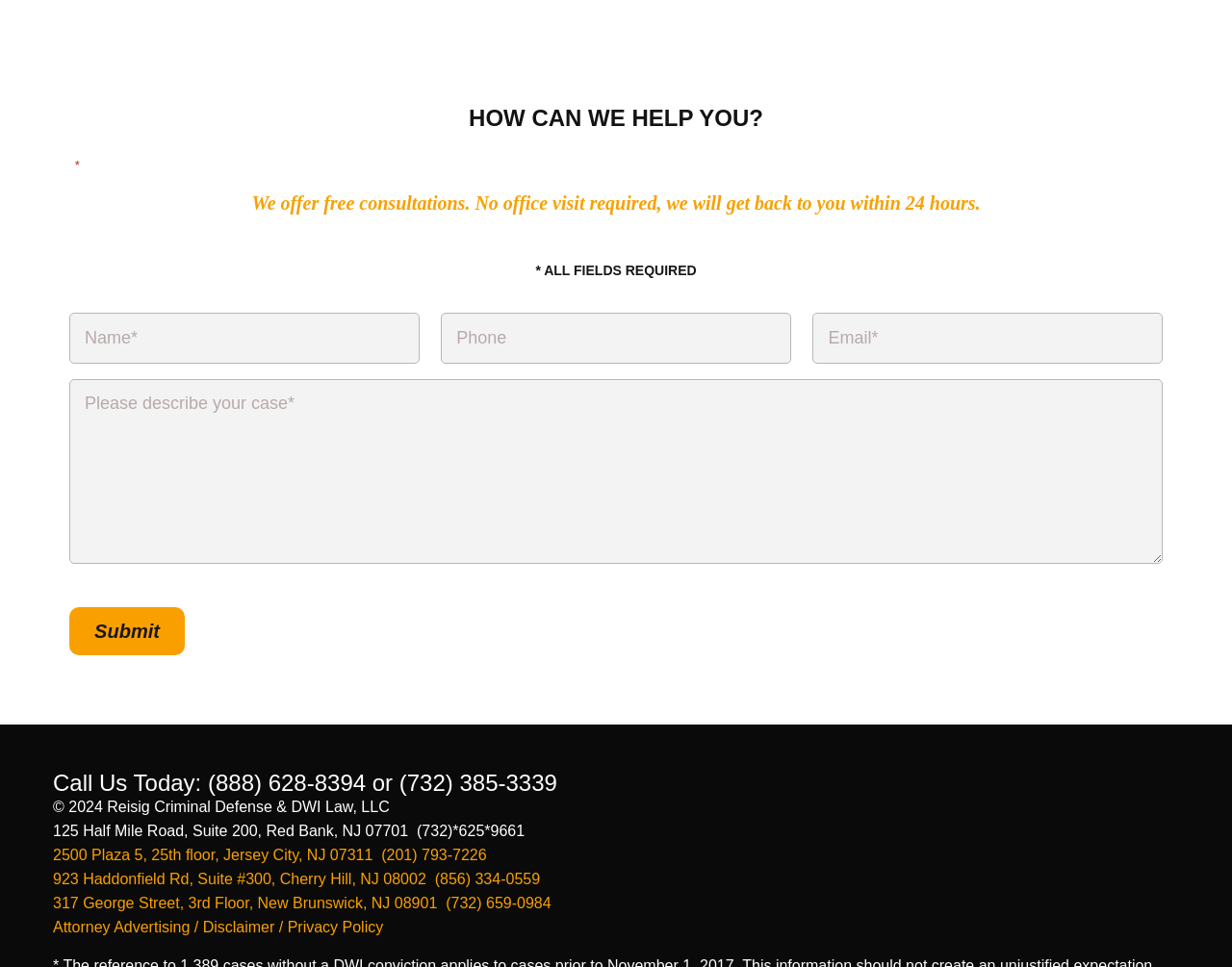Can you show the bounding box coordinates of the region to click on to complete the task described in the instruction: "Input your email address"?

[0.66, 0.324, 0.944, 0.376]